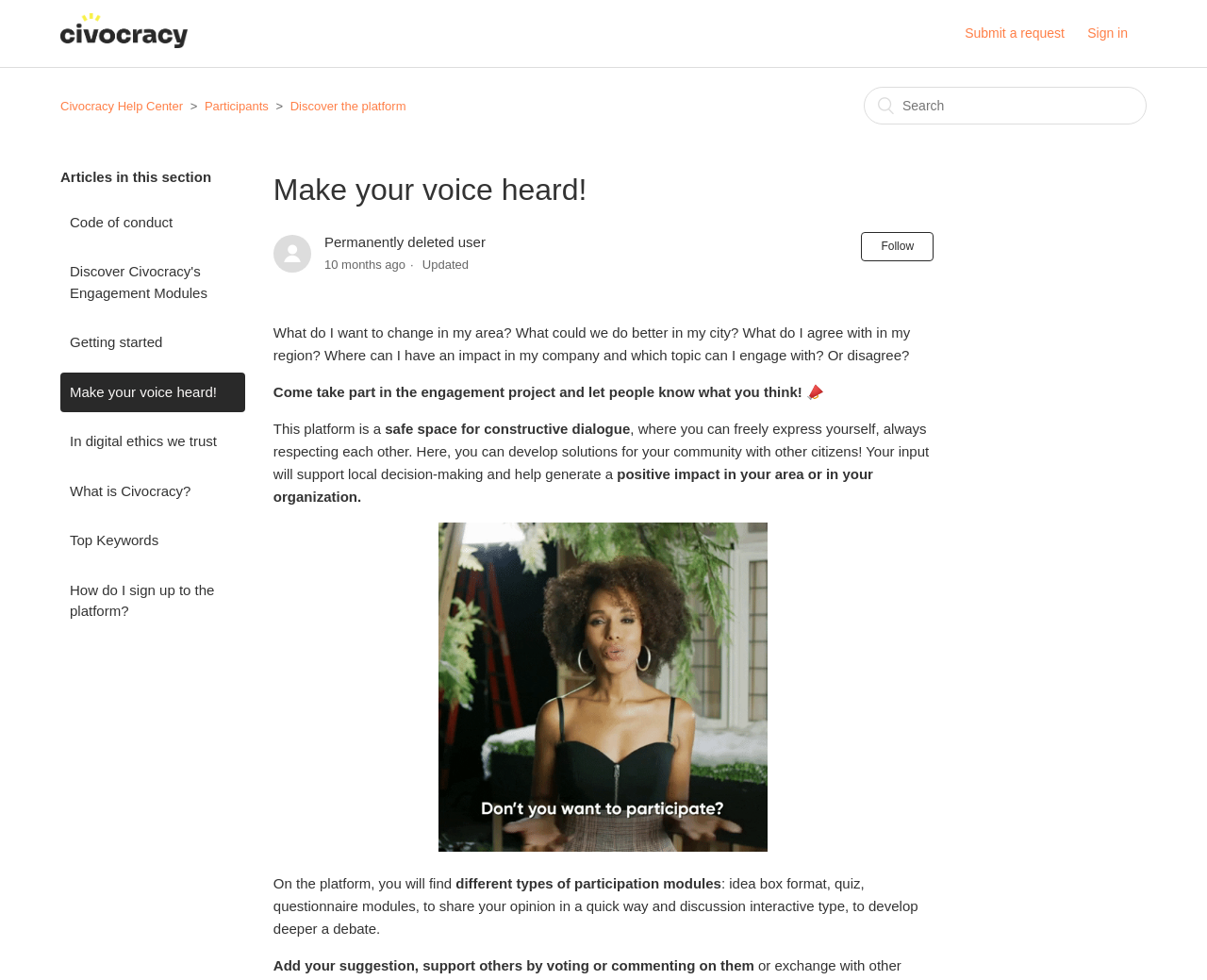Please identify the bounding box coordinates of the element's region that should be clicked to execute the following instruction: "Submit a request". The bounding box coordinates must be four float numbers between 0 and 1, i.e., [left, top, right, bottom].

[0.799, 0.024, 0.898, 0.044]